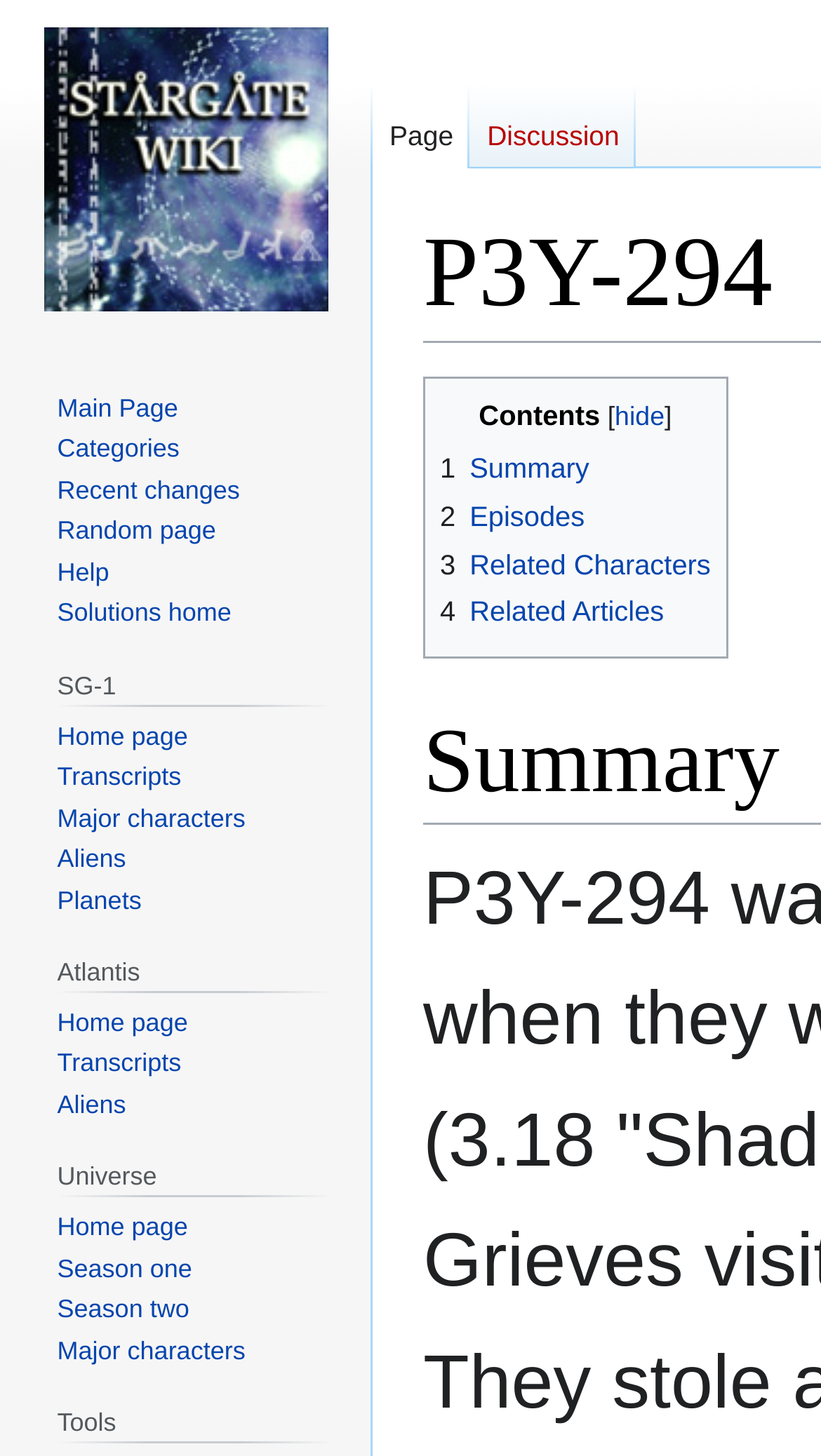Locate the bounding box coordinates of the clickable region to complete the following instruction: "Go to page."

[0.454, 0.058, 0.573, 0.116]